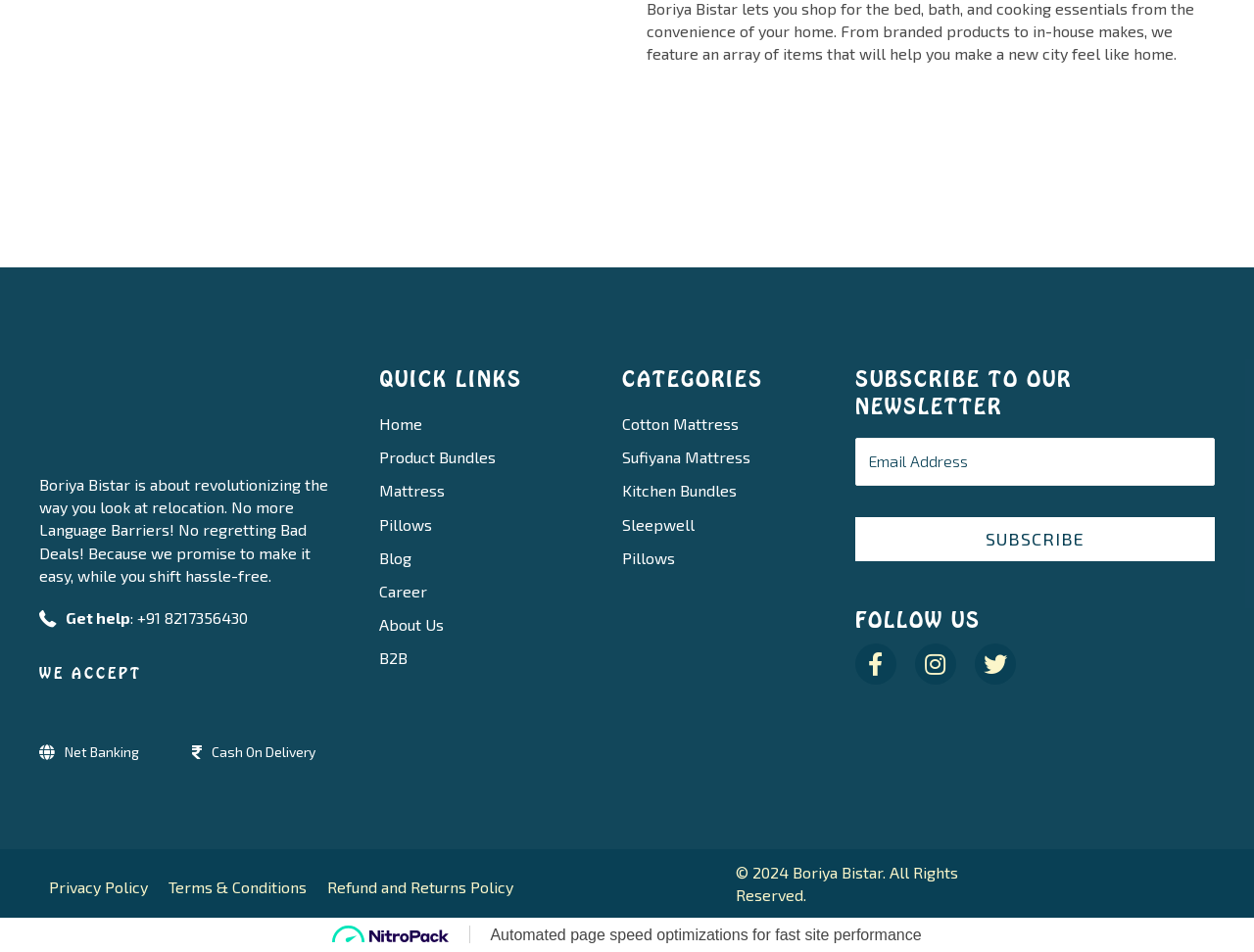Show the bounding box coordinates of the element that should be clicked to complete the task: "Click the Boriya Bistar logo".

[0.031, 0.384, 0.268, 0.476]